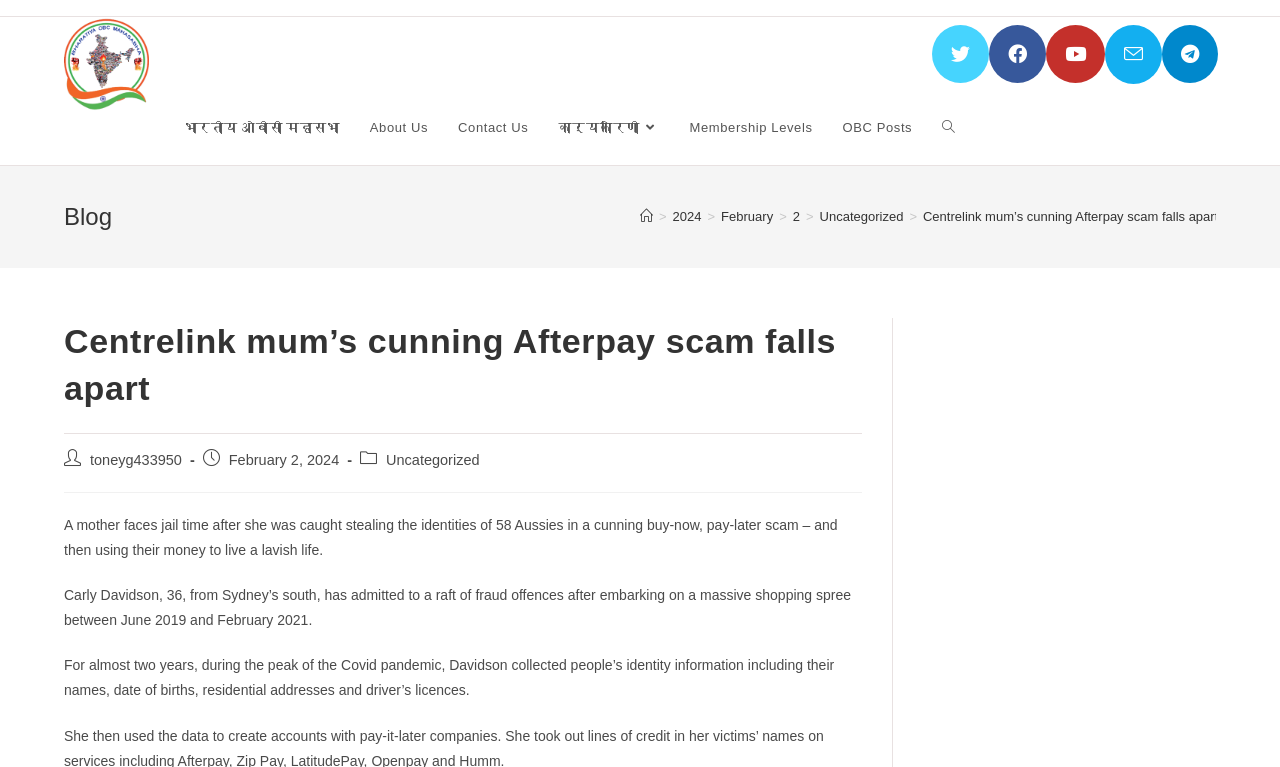Pinpoint the bounding box coordinates of the element that must be clicked to accomplish the following instruction: "Search for something". The coordinates should be in the format of four float numbers between 0 and 1, i.e., [left, top, right, bottom].

None